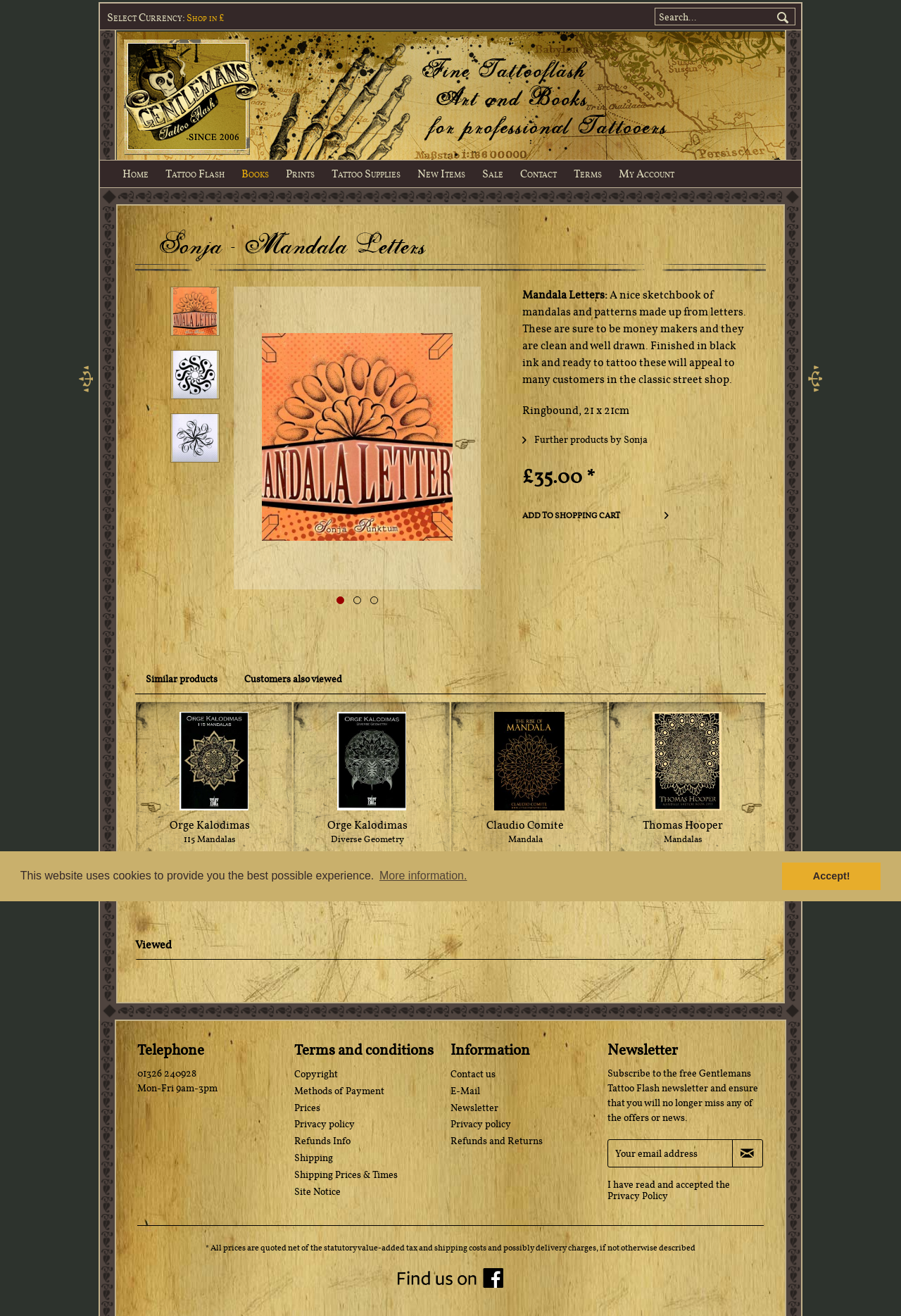What is the size of the Mandala Letters sketchbook?
Please look at the screenshot and answer in one word or a short phrase.

21 x 21cm